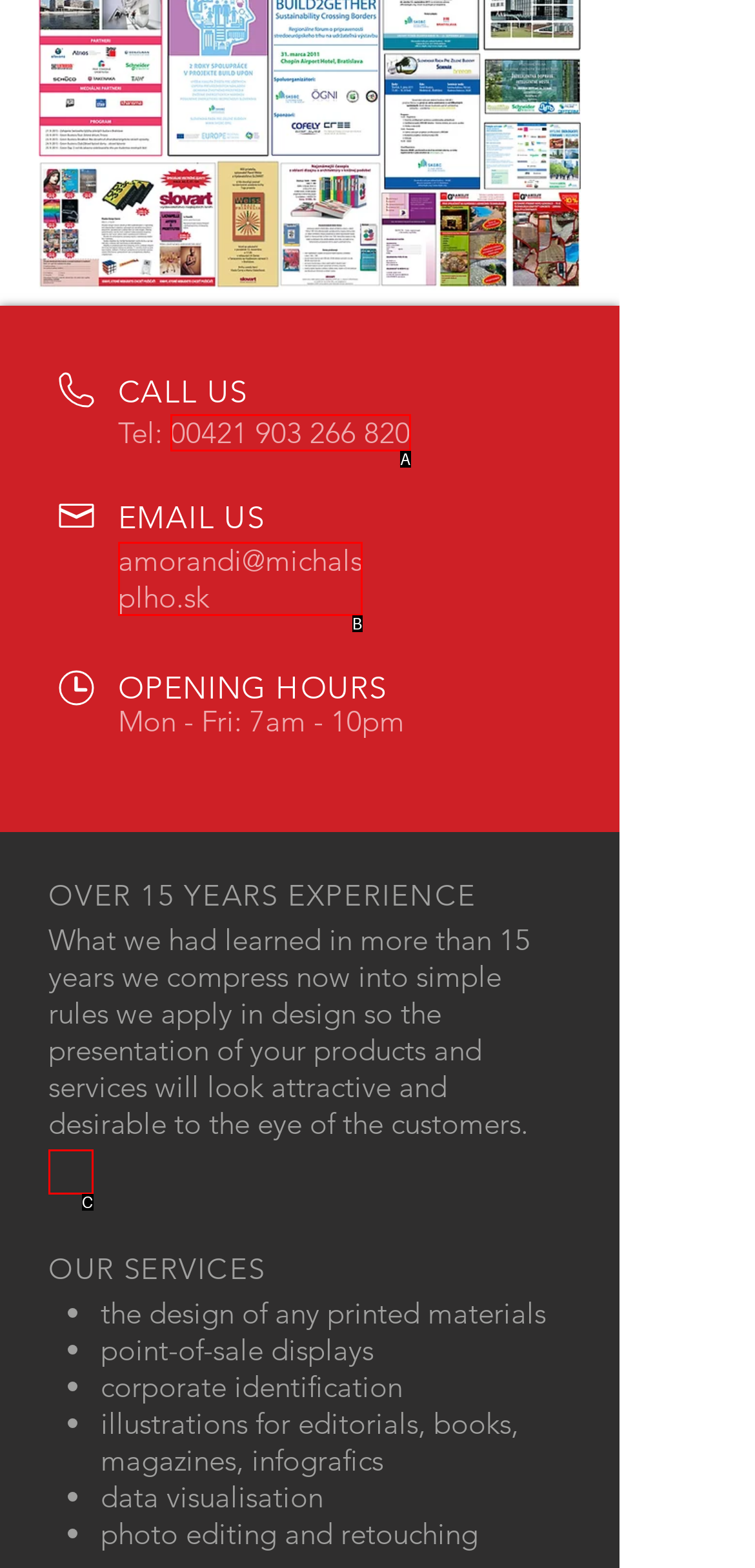Tell me which one HTML element best matches the description: amorandi@michalsplho.sk
Answer with the option's letter from the given choices directly.

B